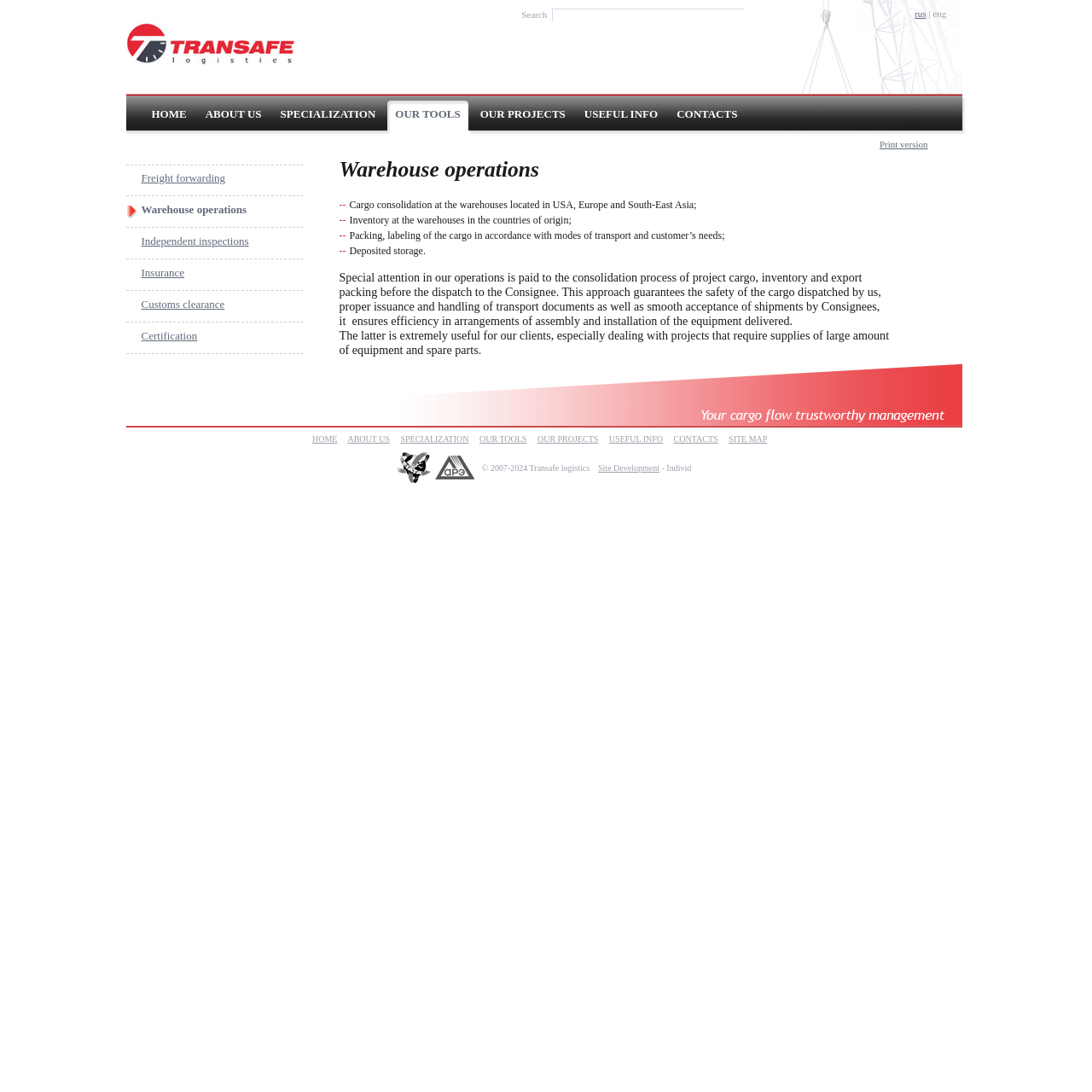What is the purpose of warehouse operations?
Please respond to the question with a detailed and thorough explanation.

The purpose of warehouse operations can be found in the middle section of the webpage, where it explains that warehouse operations involve 'Cargo consolidation at the warehouses located in USA, Europe and South-East Asia; Inventory at the warehouses in the countries of origin; Packing, labeling of the cargo in accordance with modes of transport and customer’s needs; Deposited storage'.